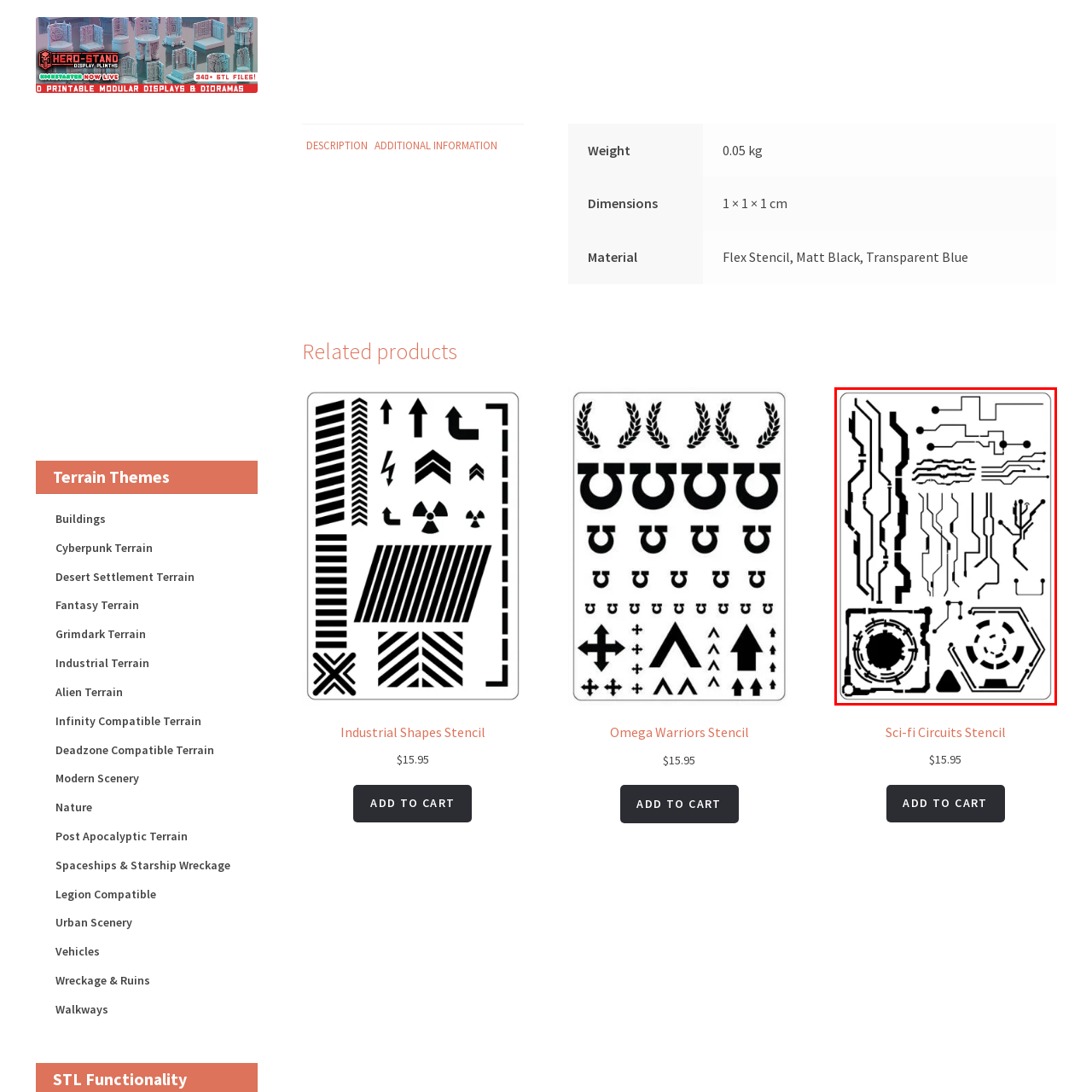Explain in detail what is happening within the highlighted red bounding box in the image.

The image features an intricate airbrush stencil, titled the "Sci-fi Circuits Stencil." This design incorporates various geometric patterns and abstract circuit-like motifs, showcasing elements reminiscent of technology and futuristic aesthetics. The black stencil contrasts sharply with the white background, emphasizing the detail and complexity of the lines and shapes. This stencil is specifically designed for use in airbrushing, allowing artists to create detailed sci-fi themed designs on various surfaces, making it a valuable tool for modelers, hobbyists, and creative projects that call for a technological flair.